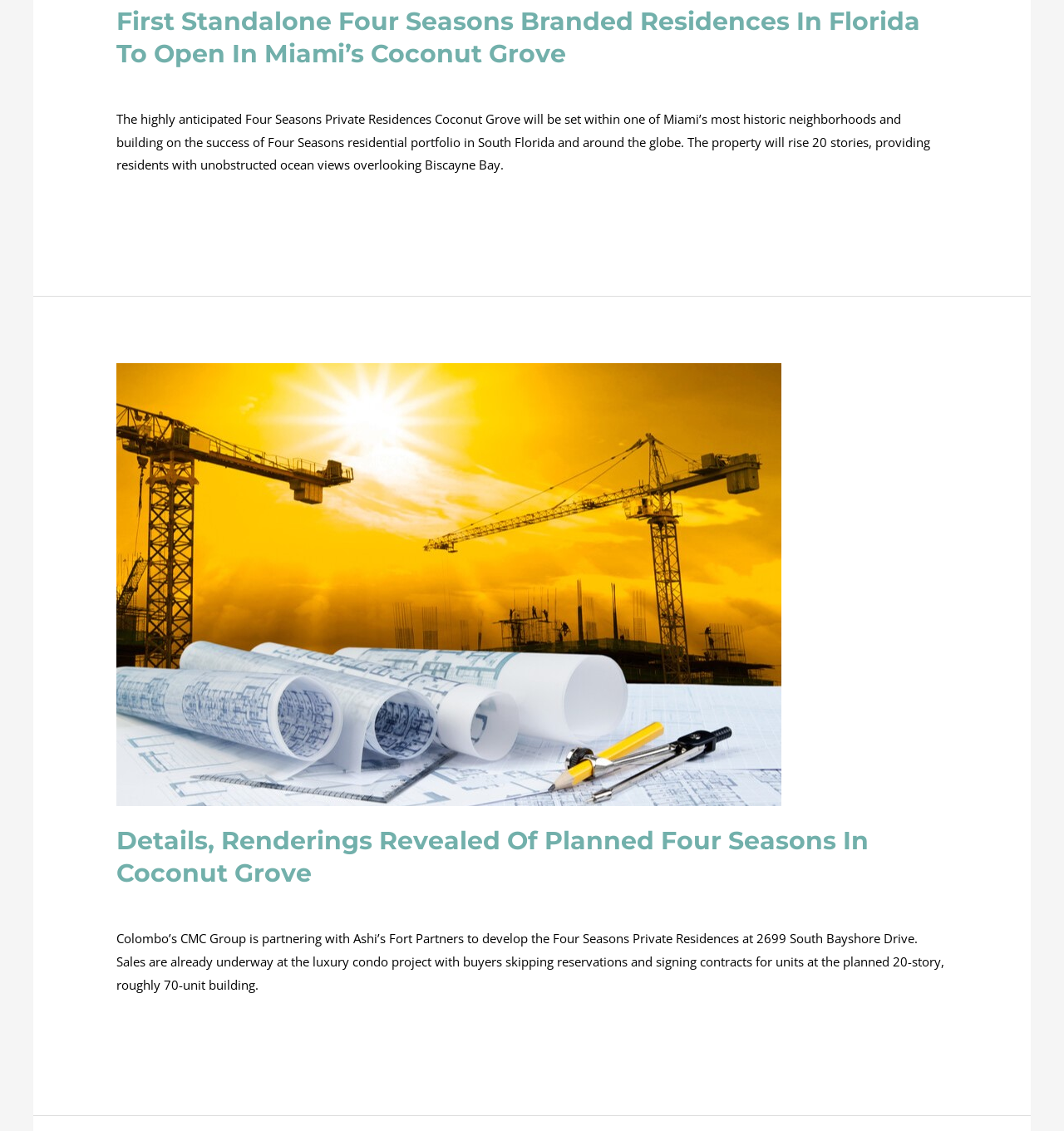Answer the question below in one word or phrase:
Who is partnering with Ashi’s Fort Partners to develop the Four Seasons Private Residences?

Colombo’s CMC Group